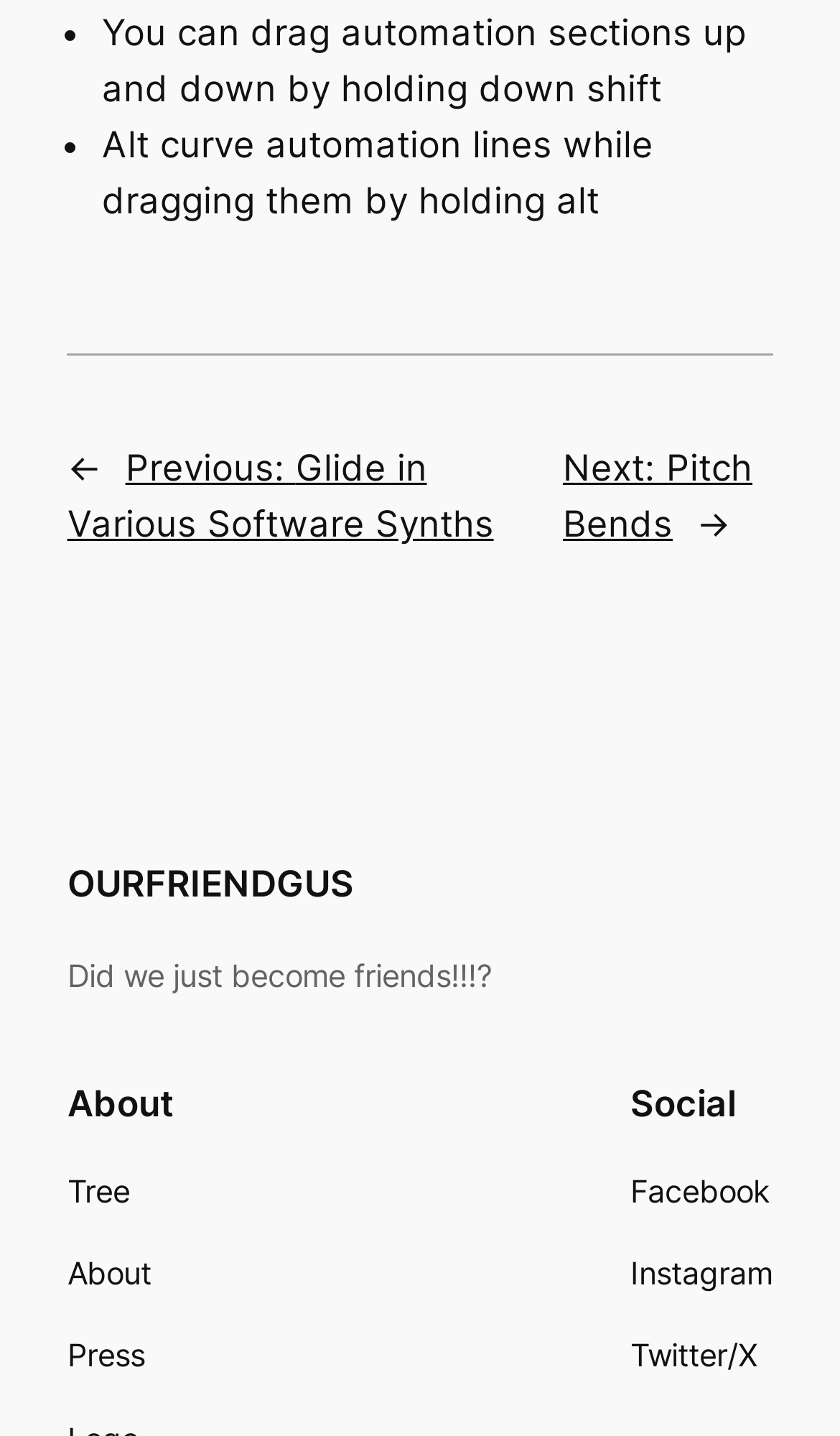Determine the coordinates of the bounding box that should be clicked to complete the instruction: "Click on 'Previous: Glide in Various Software Synths'". The coordinates should be represented by four float numbers between 0 and 1: [left, top, right, bottom].

[0.08, 0.311, 0.588, 0.38]